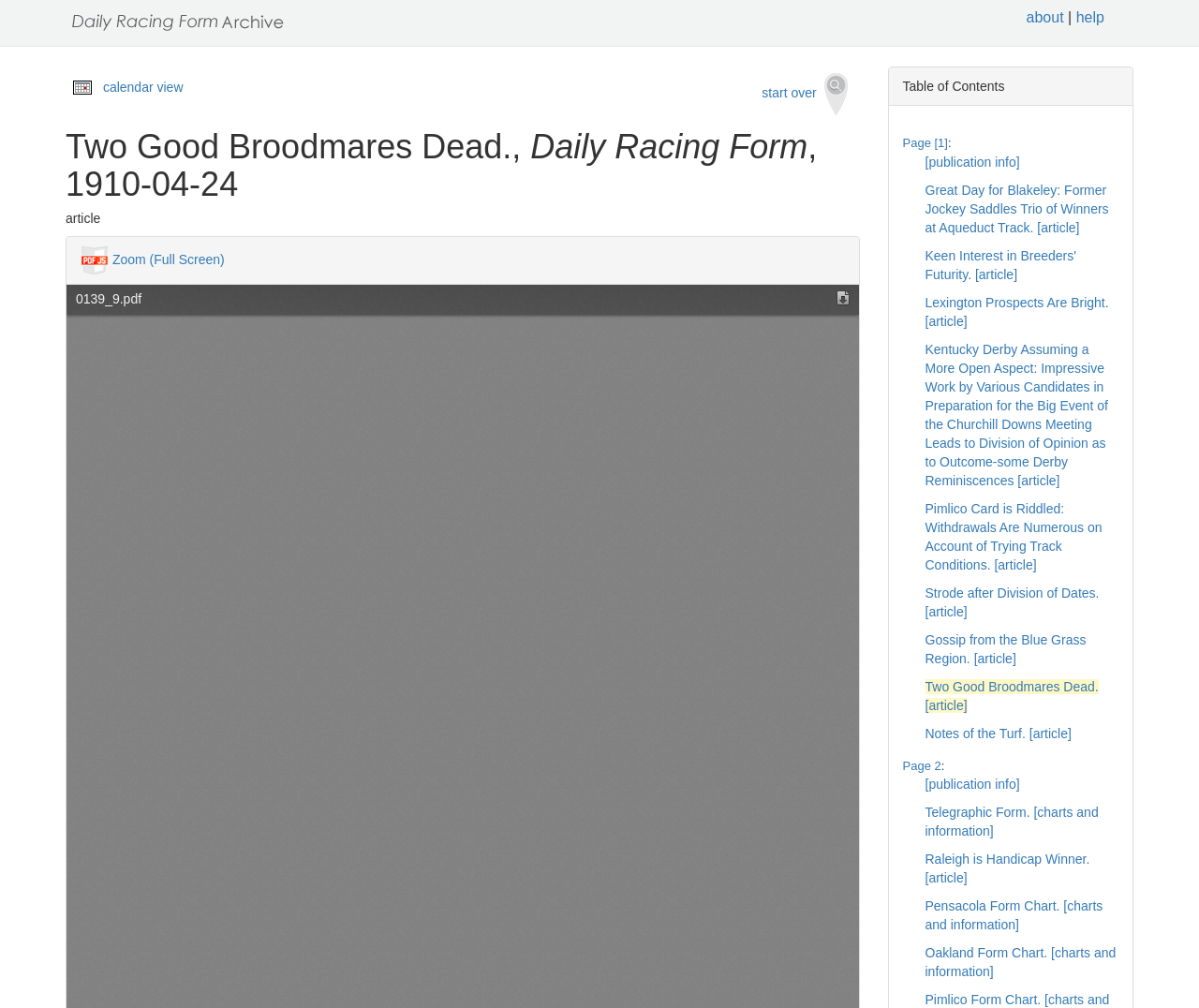Please identify the bounding box coordinates of the area that needs to be clicked to fulfill the following instruction: "go to page 1."

[0.753, 0.135, 0.791, 0.149]